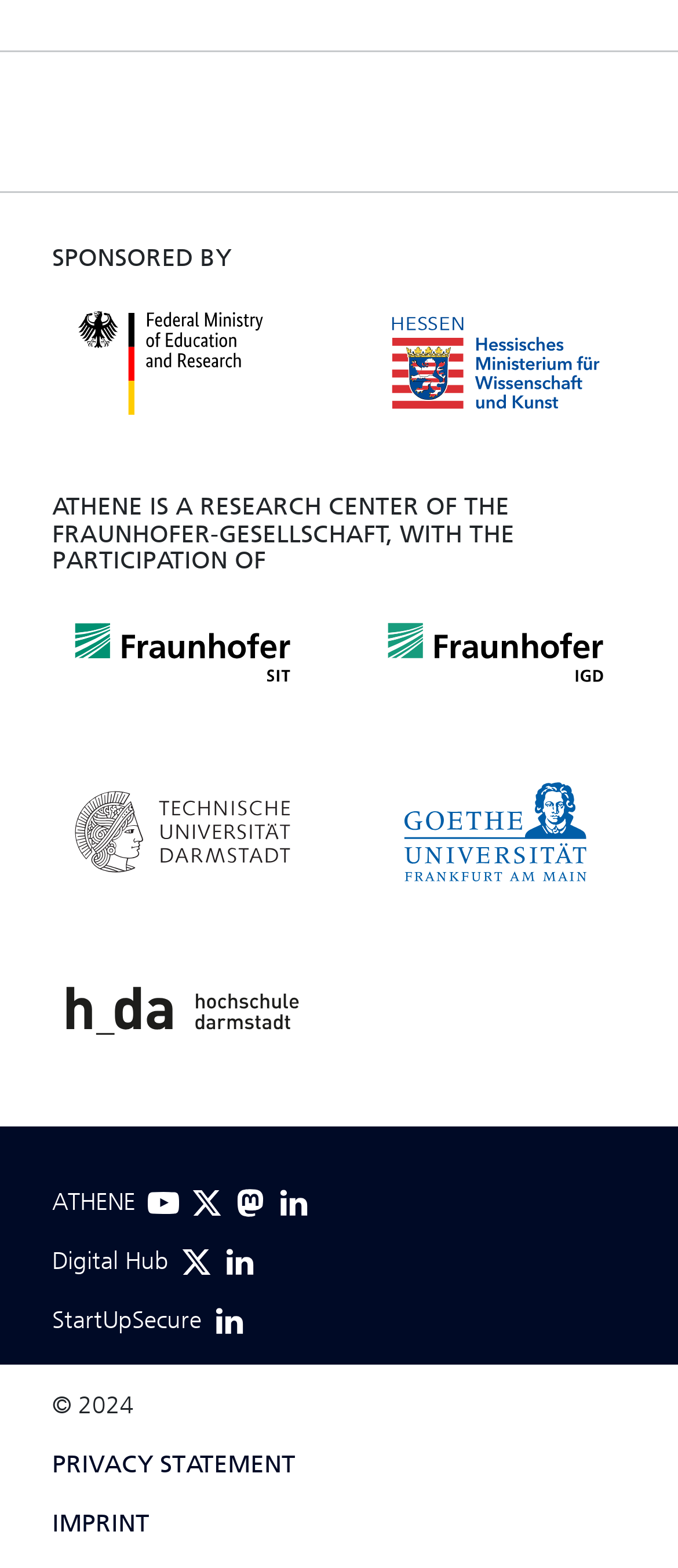Please identify the bounding box coordinates of the element that needs to be clicked to execute the following command: "explore the index post". Provide the bounding box using four float numbers between 0 and 1, formatted as [left, top, right, bottom].

None